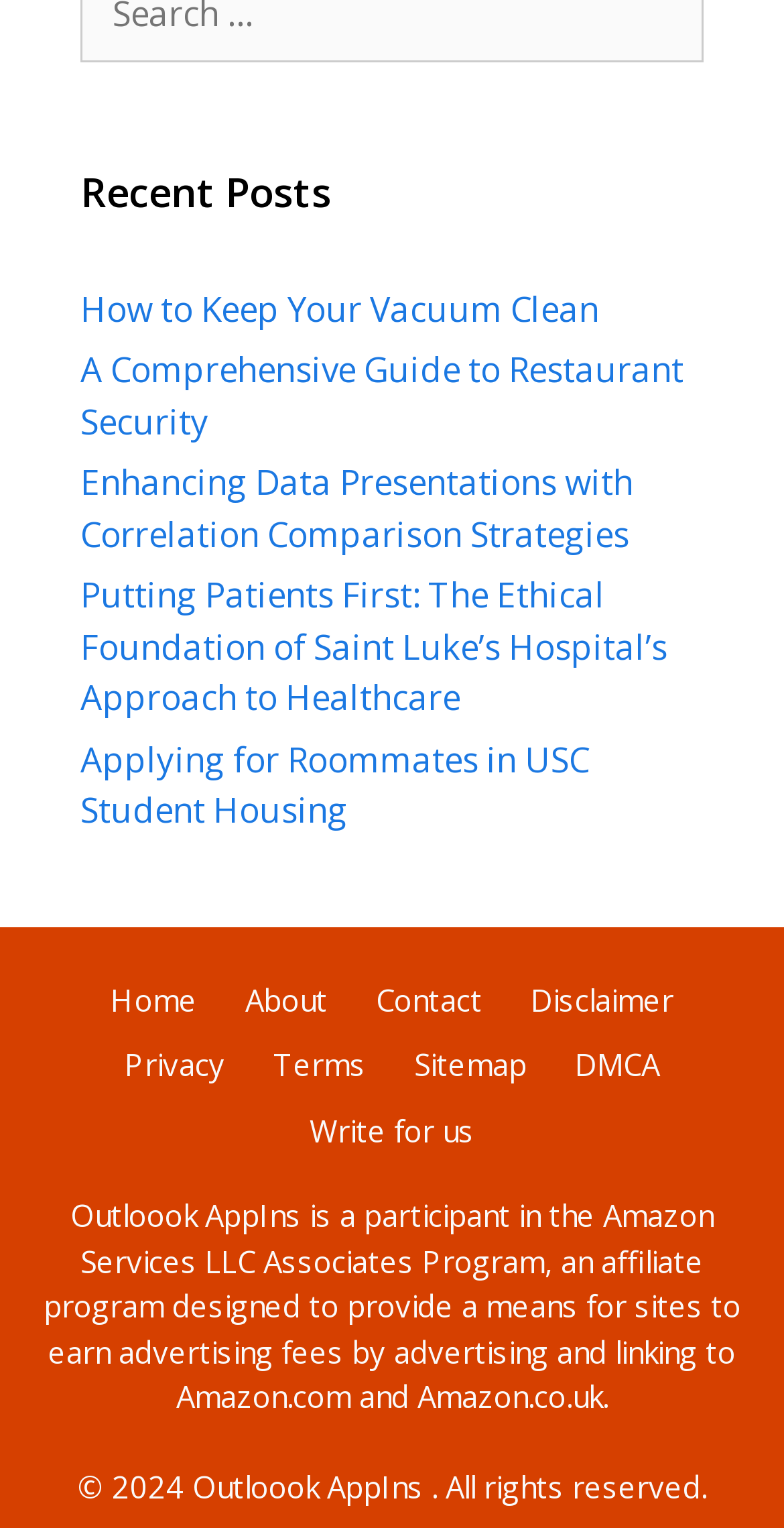Please provide the bounding box coordinate of the region that matches the element description: DMCA. Coordinates should be in the format (top-left x, top-left y, bottom-right x, bottom-right y) and all values should be between 0 and 1.

[0.733, 0.683, 0.841, 0.71]